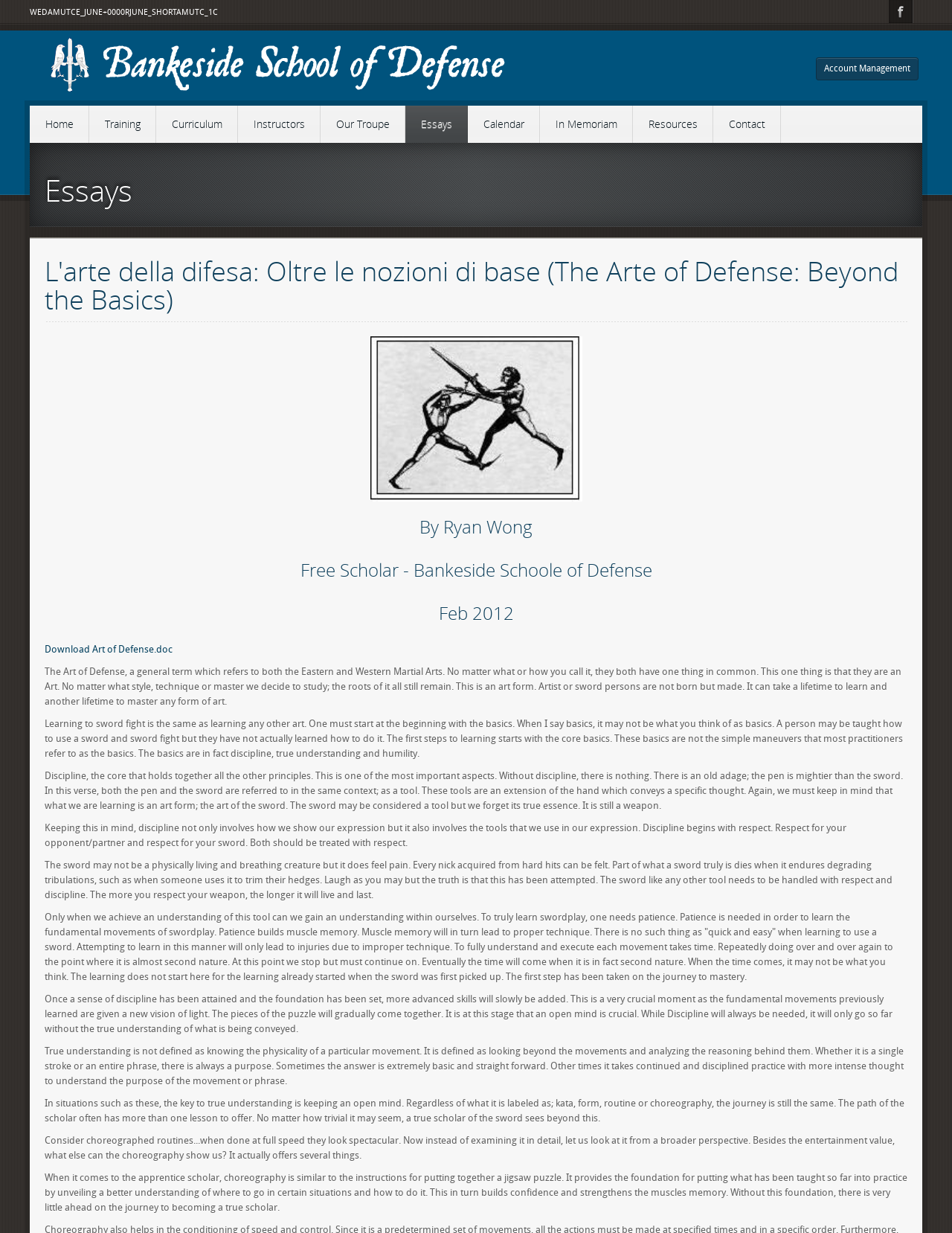Please identify the bounding box coordinates of where to click in order to follow the instruction: "Go to Home".

None